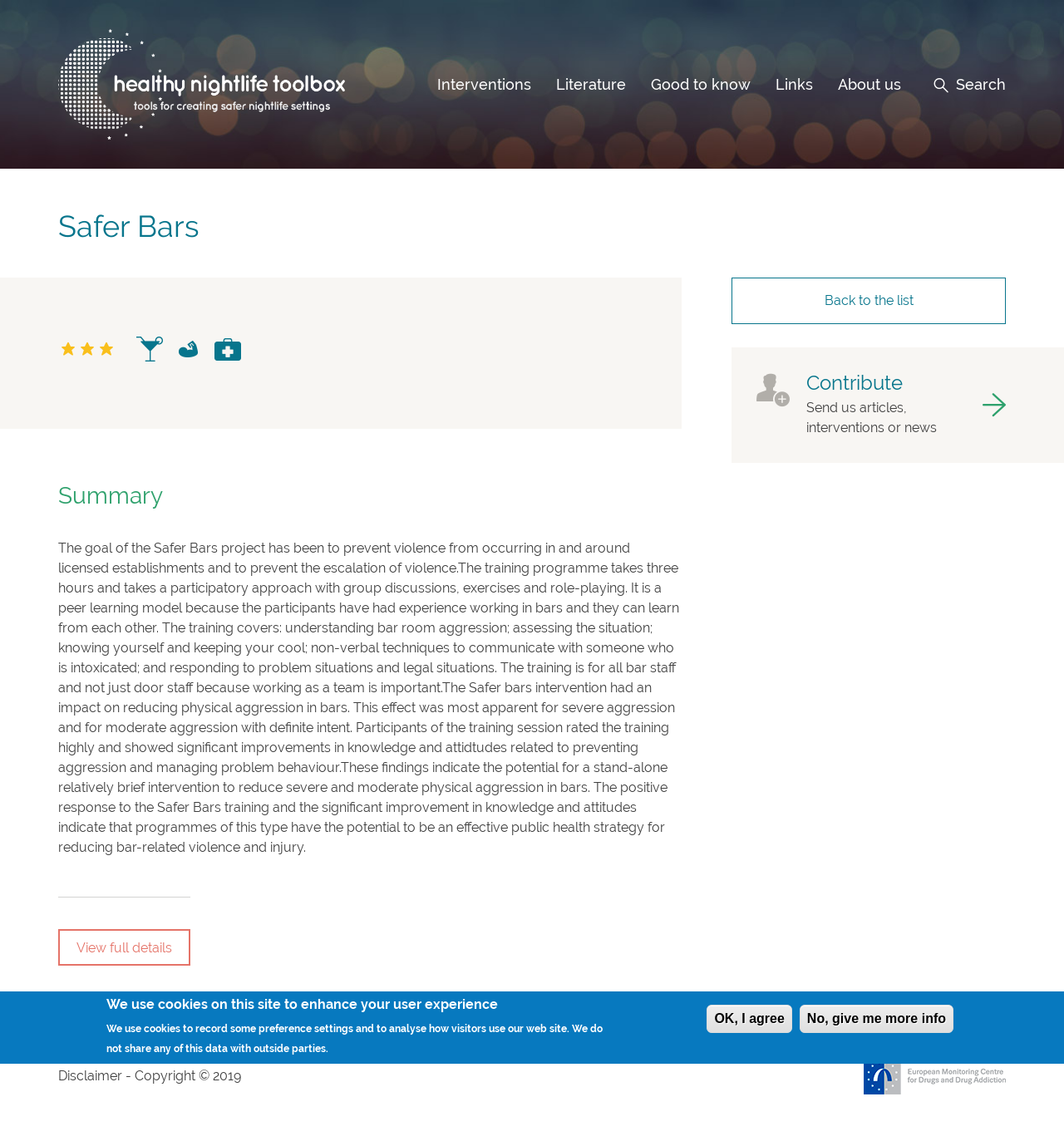Please locate the bounding box coordinates of the region I need to click to follow this instruction: "Contribute to the site".

[0.711, 0.325, 0.945, 0.382]